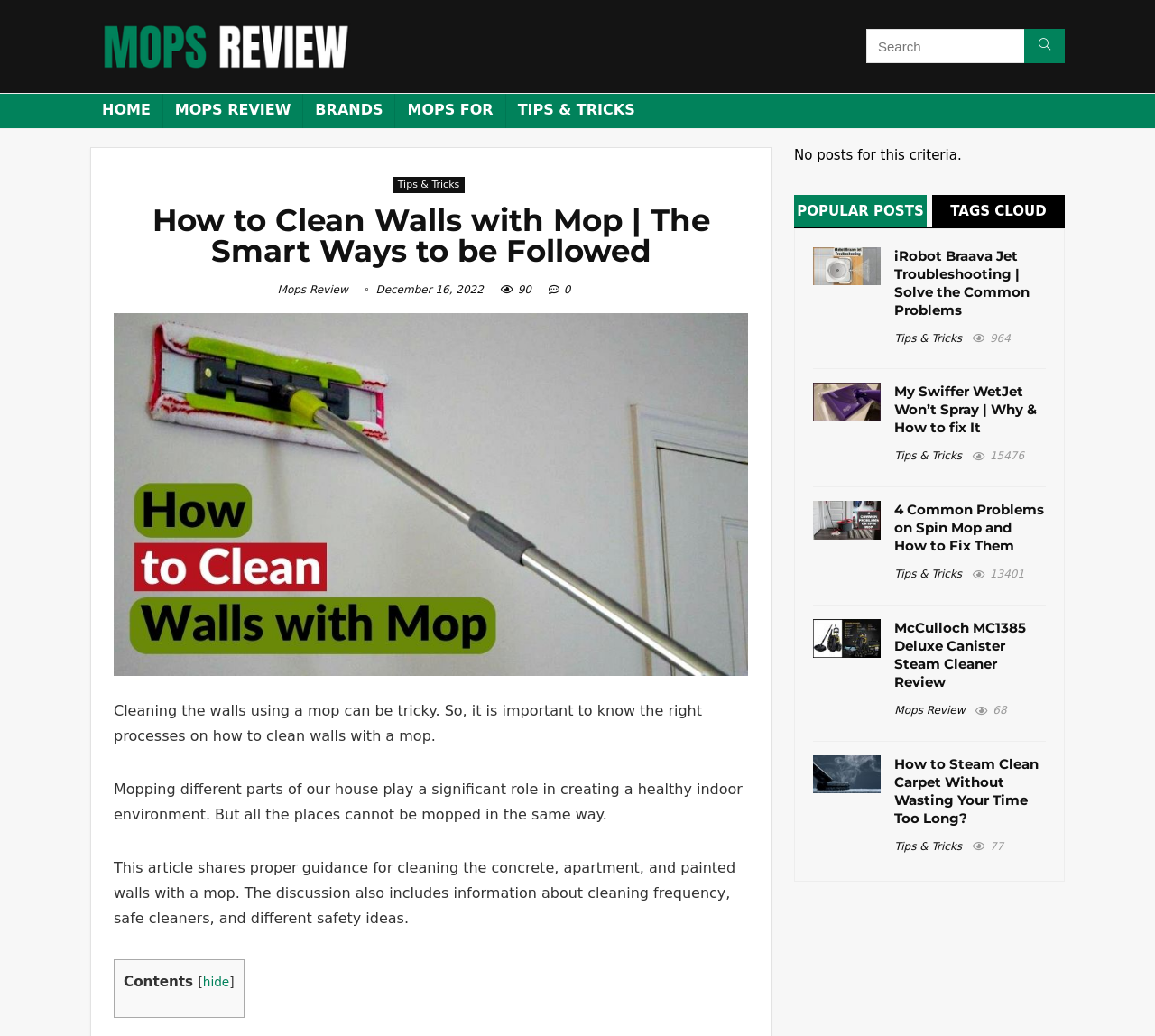Please find the bounding box coordinates of the section that needs to be clicked to achieve this instruction: "Click on the link to Mops Review".

[0.24, 0.273, 0.301, 0.285]